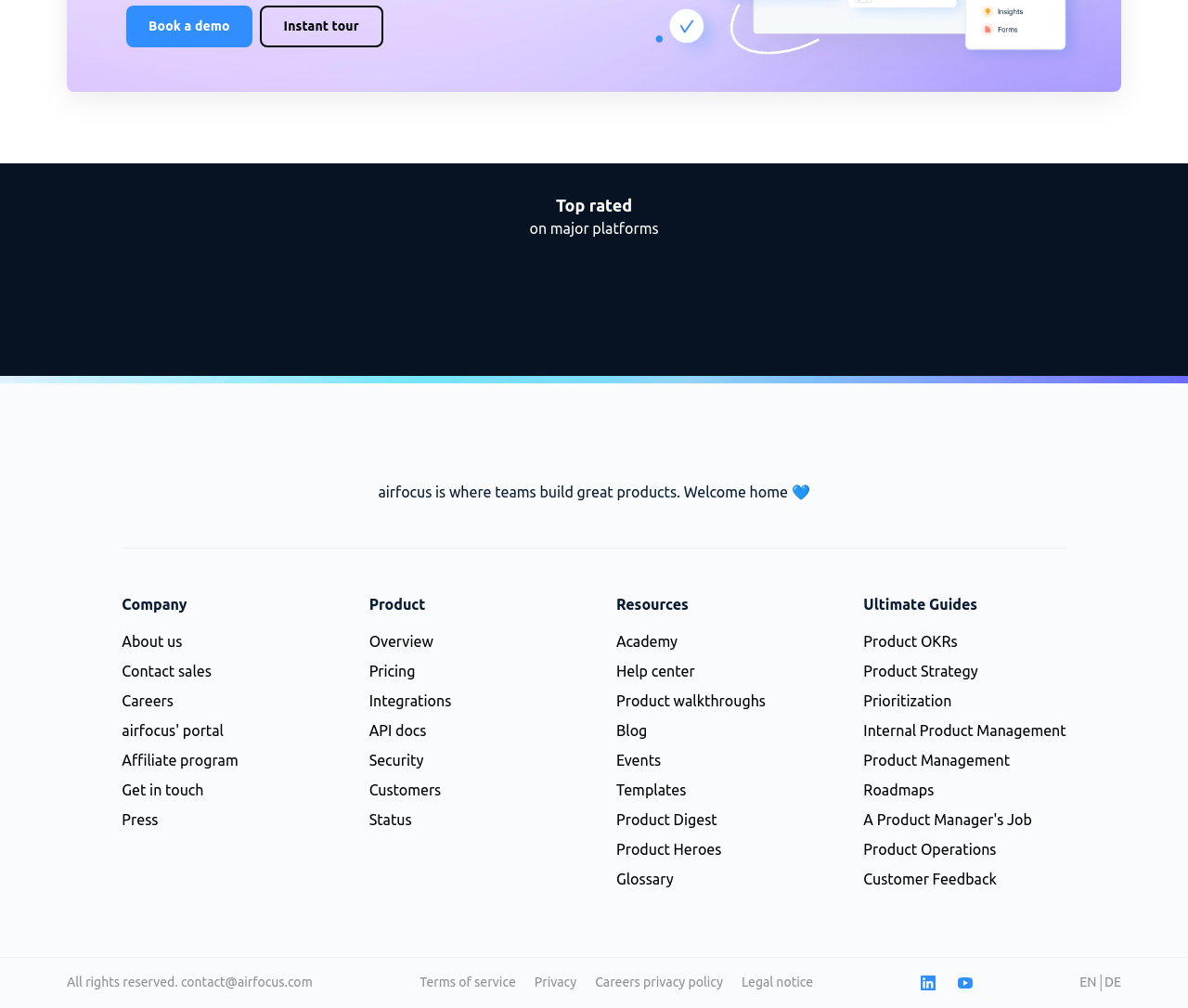Please determine the bounding box coordinates of the section I need to click to accomplish this instruction: "Contact sales".

[0.103, 0.658, 0.178, 0.674]